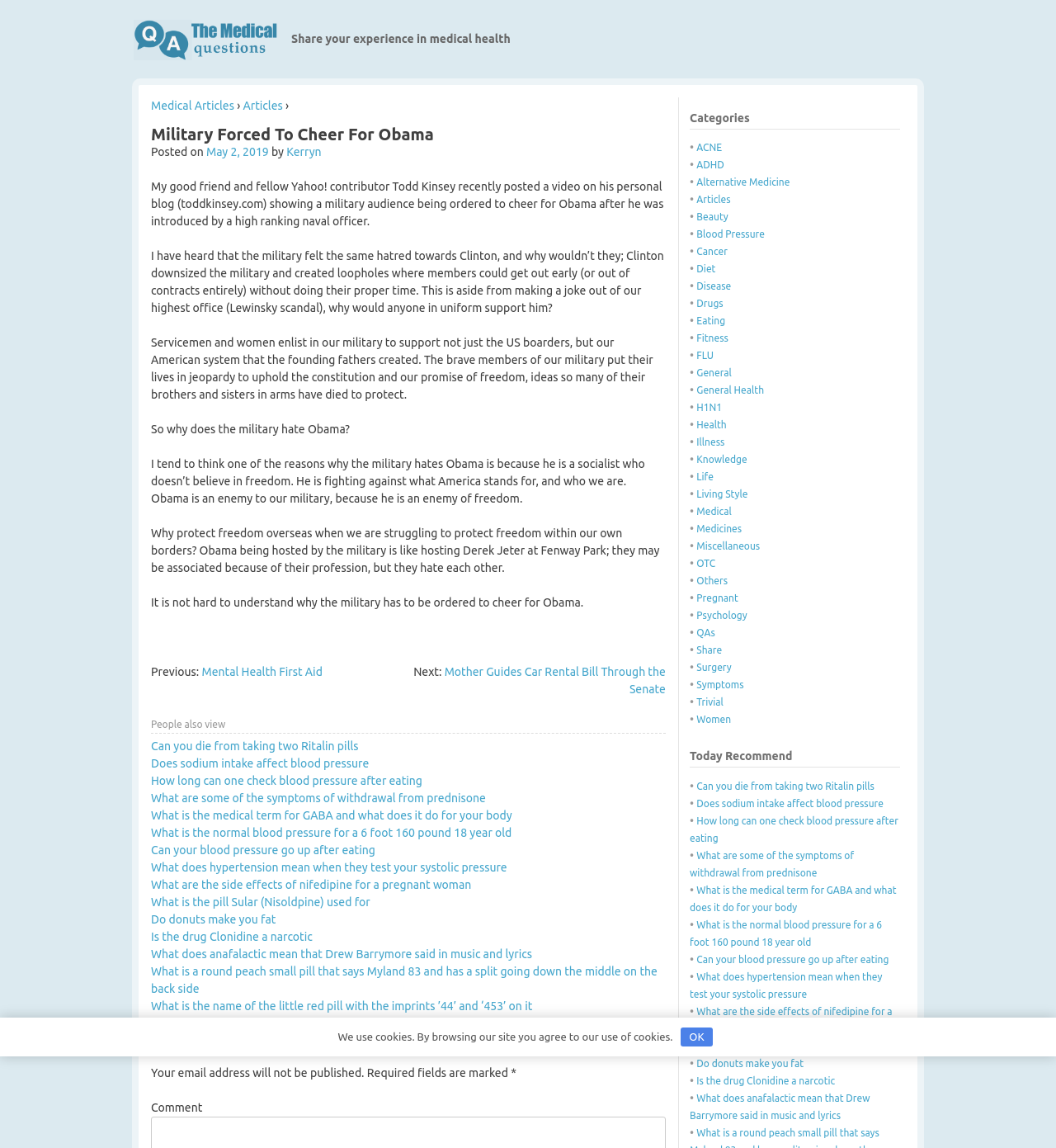What is the topic of the article?
With the help of the image, please provide a detailed response to the question.

The topic of the article can be inferred from the title 'Military Forced to Cheer for Obama' and the content of the article, which discusses the military's feelings towards Obama.